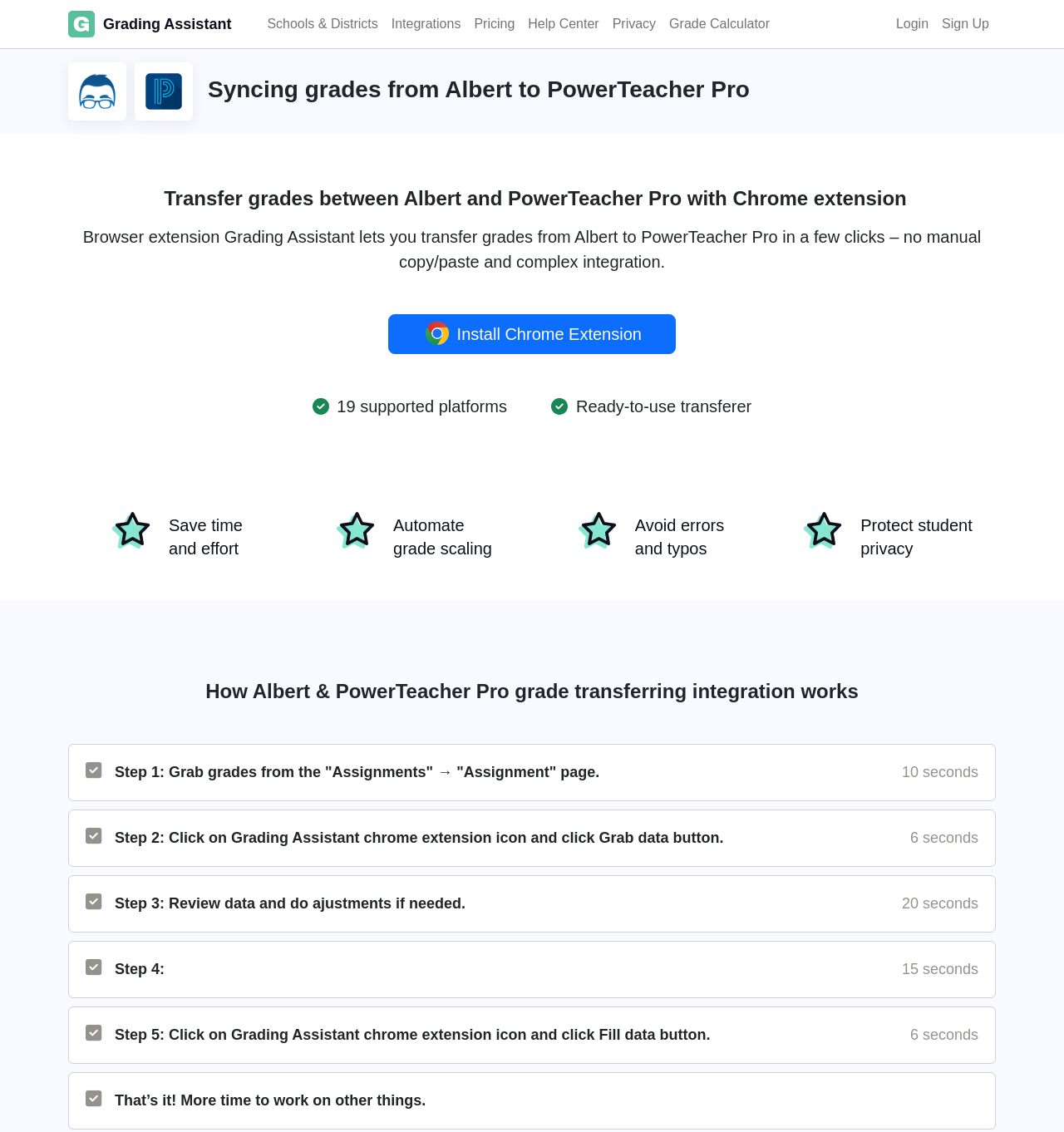Can you find and provide the main heading text of this webpage?

Syncing grades from Albert to PowerTeacher Pro